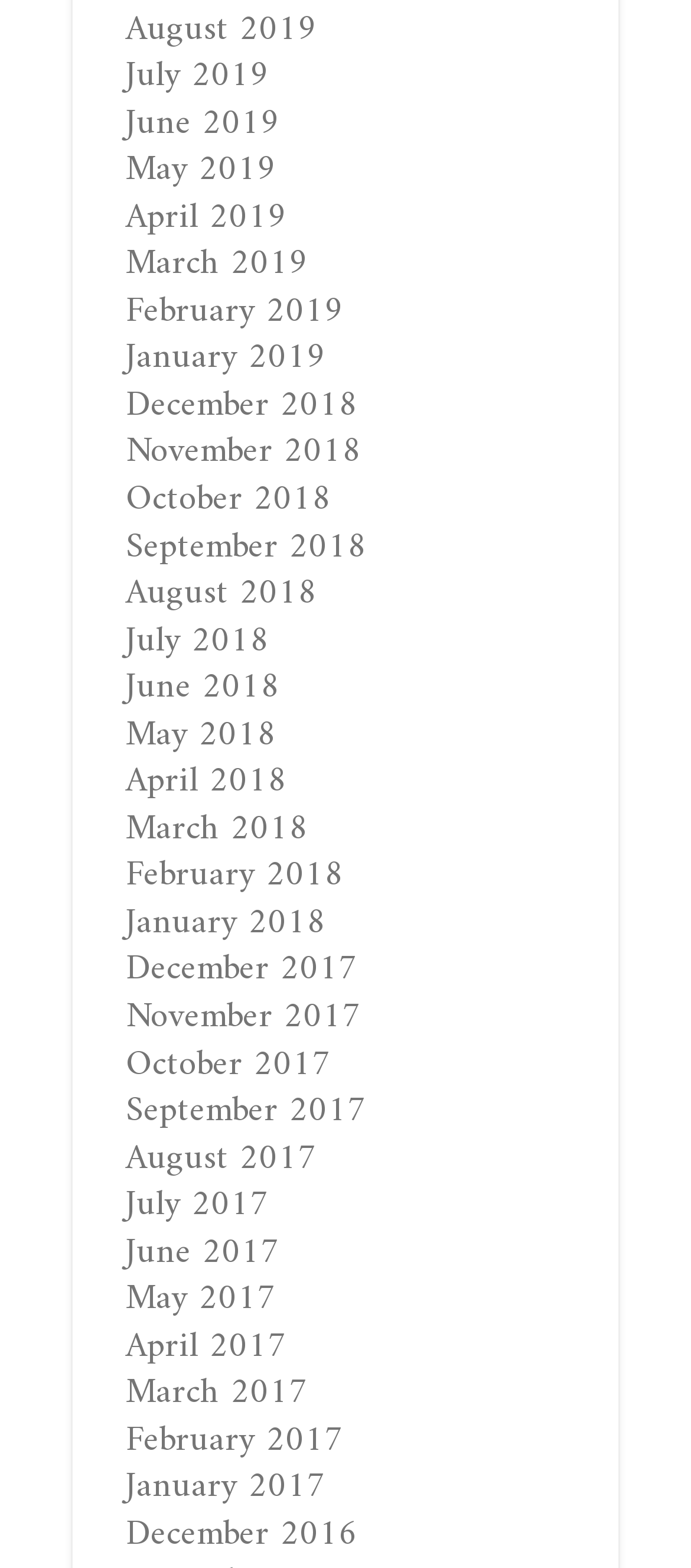Find the bounding box coordinates of the clickable area that will achieve the following instruction: "view July 2019".

[0.182, 0.029, 0.39, 0.069]